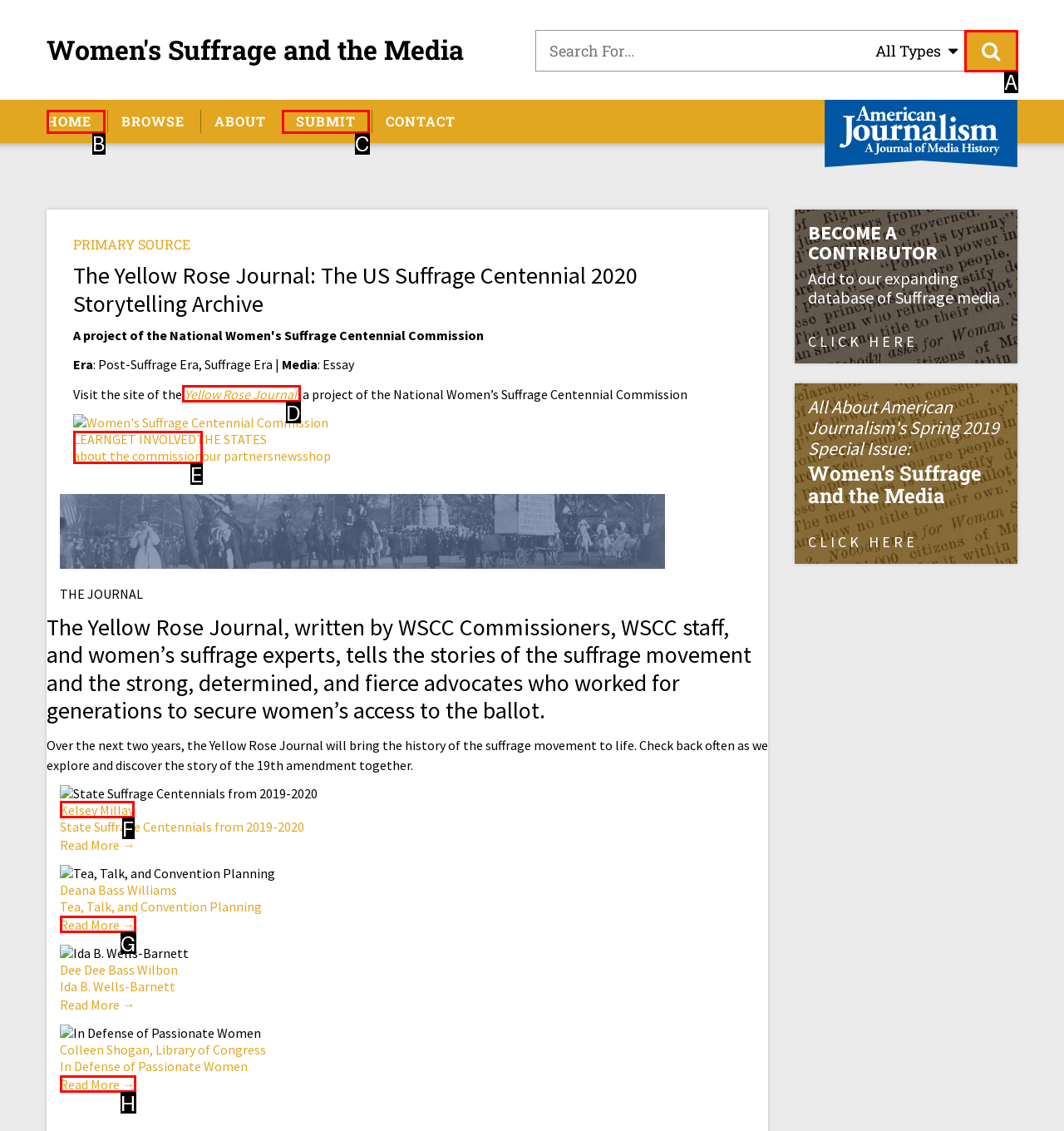From the given options, indicate the letter that corresponds to the action needed to complete this task: Learn about the commission. Respond with only the letter.

E